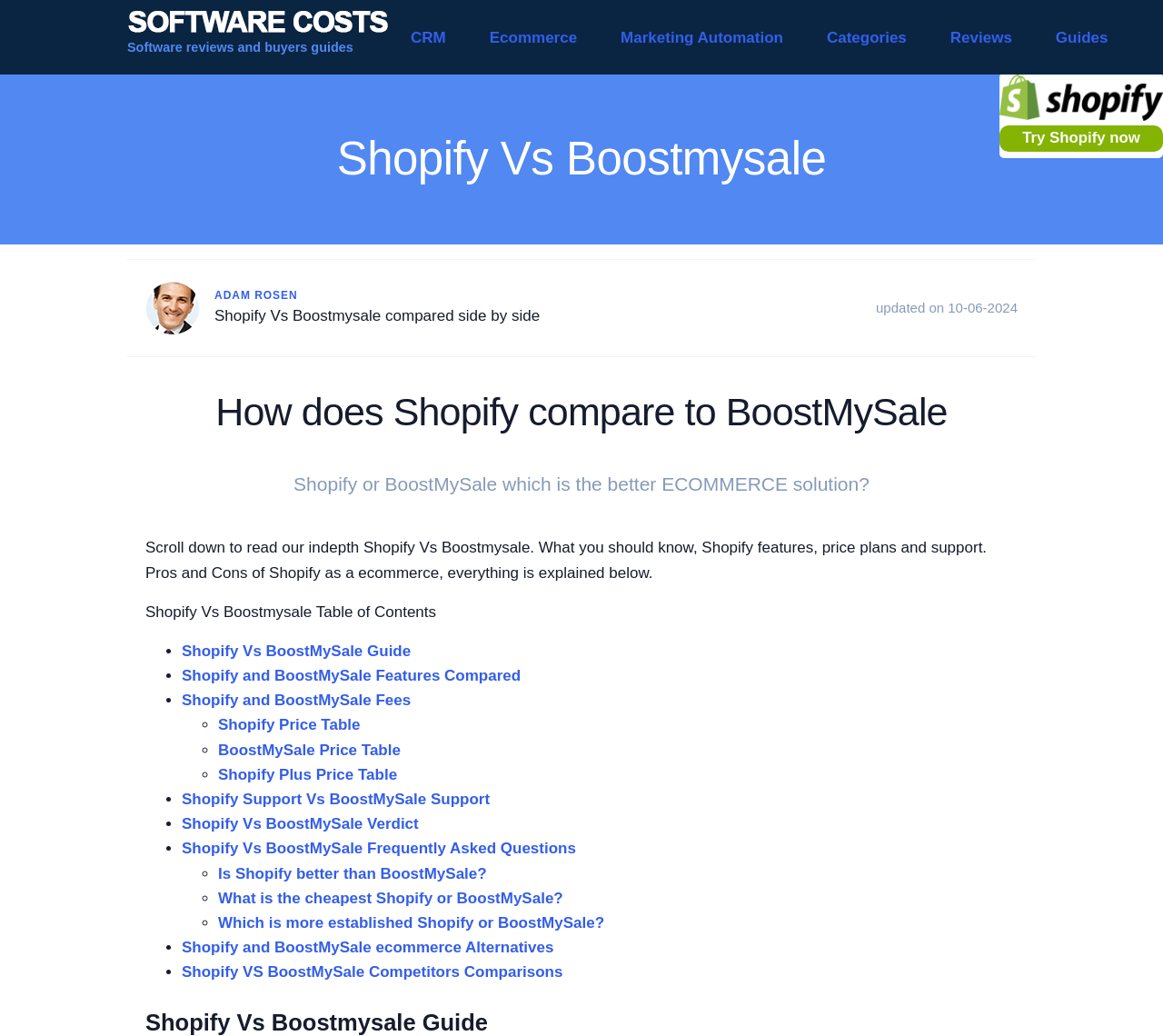Locate the bounding box coordinates of the clickable element to fulfill the following instruction: "Try Shopify now". Provide the coordinates as four float numbers between 0 and 1 in the format [left, top, right, bottom].

[0.859, 0.121, 1.0, 0.147]